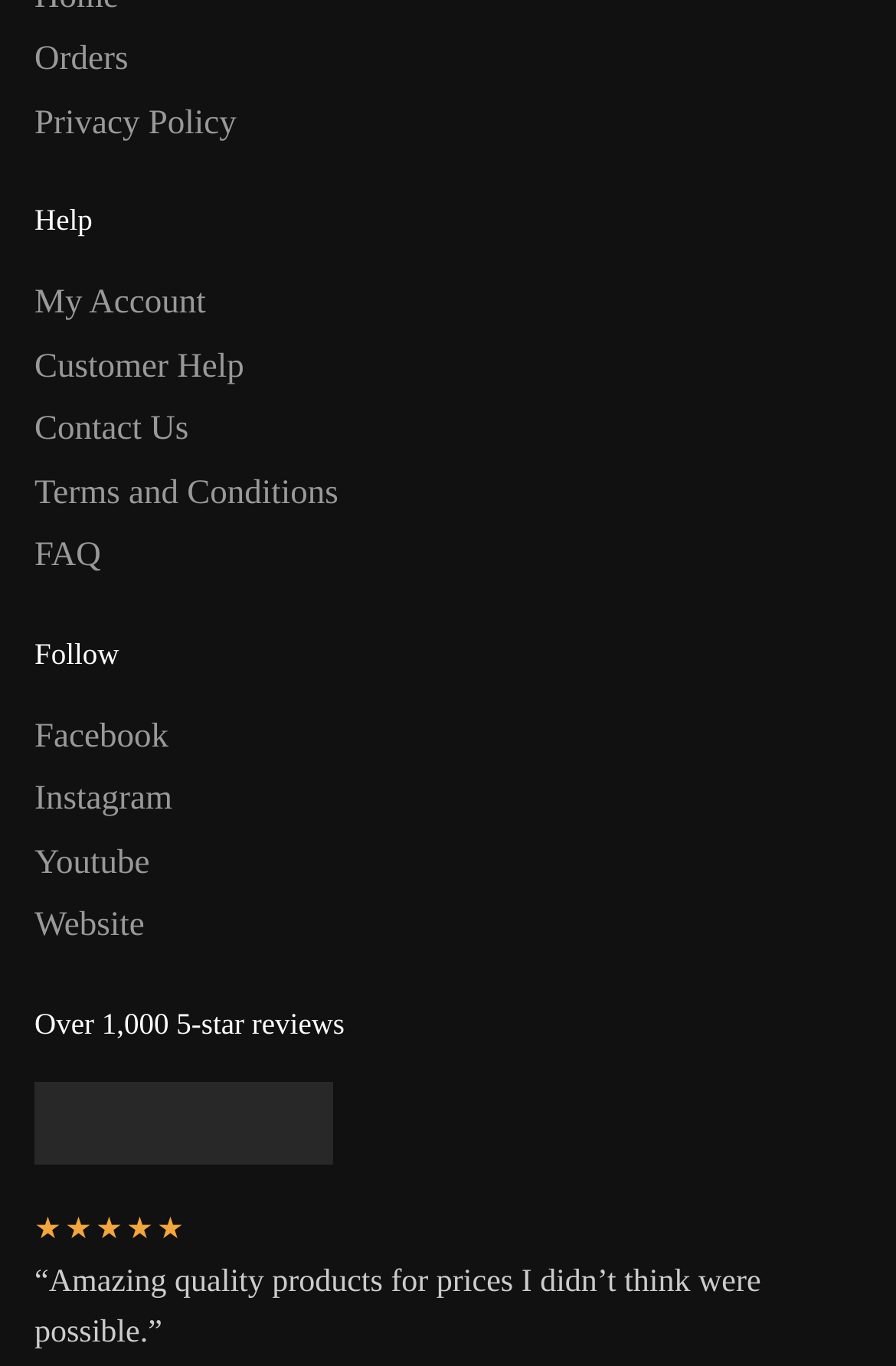Determine the bounding box coordinates for the area that should be clicked to carry out the following instruction: "view orders".

[0.038, 0.03, 0.143, 0.057]